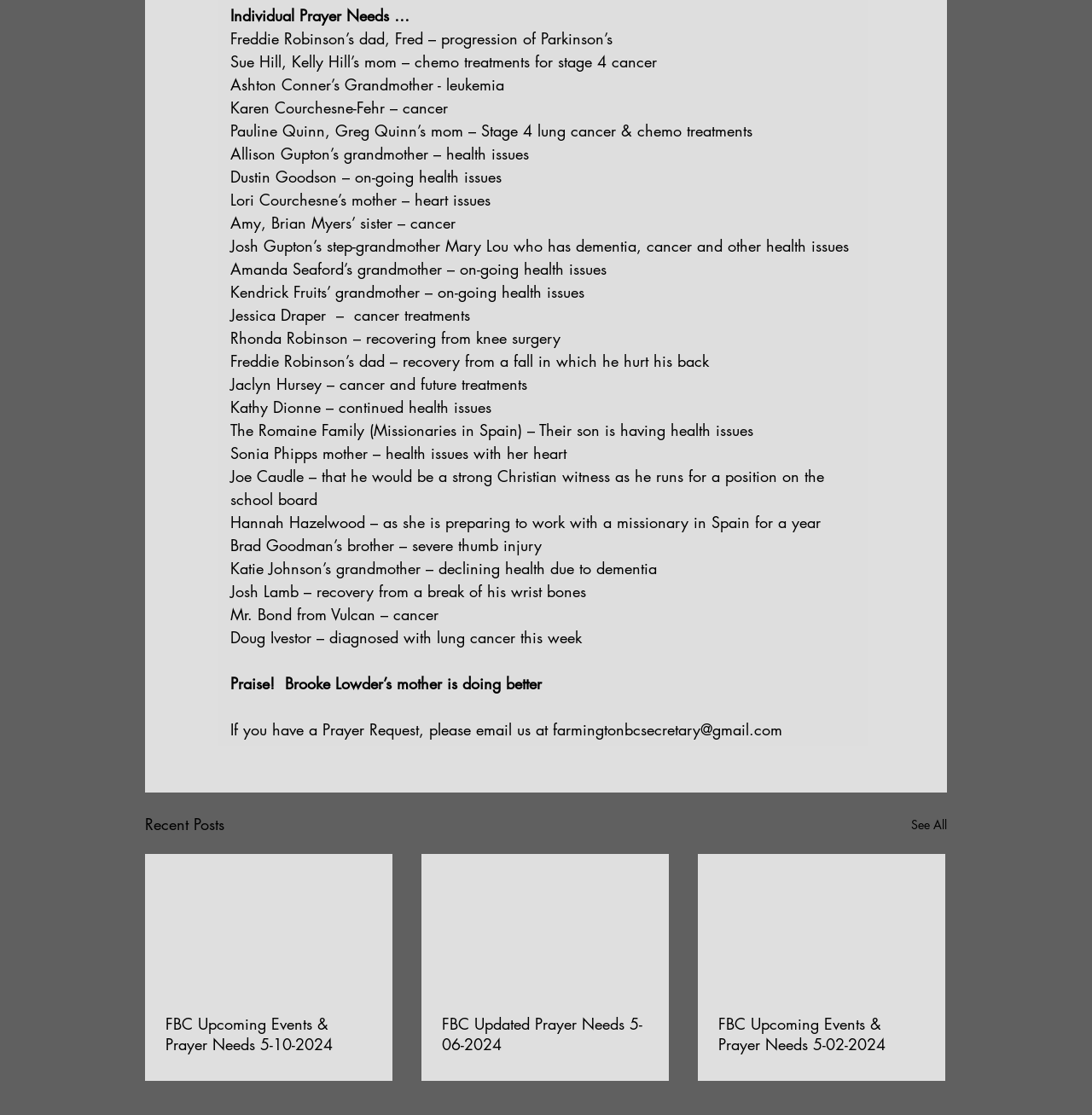From the element description: "farmingtonbcsecretary@gmail.com", extract the bounding box coordinates of the UI element. The coordinates should be expressed as four float numbers between 0 and 1, in the order [left, top, right, bottom].

[0.506, 0.645, 0.716, 0.663]